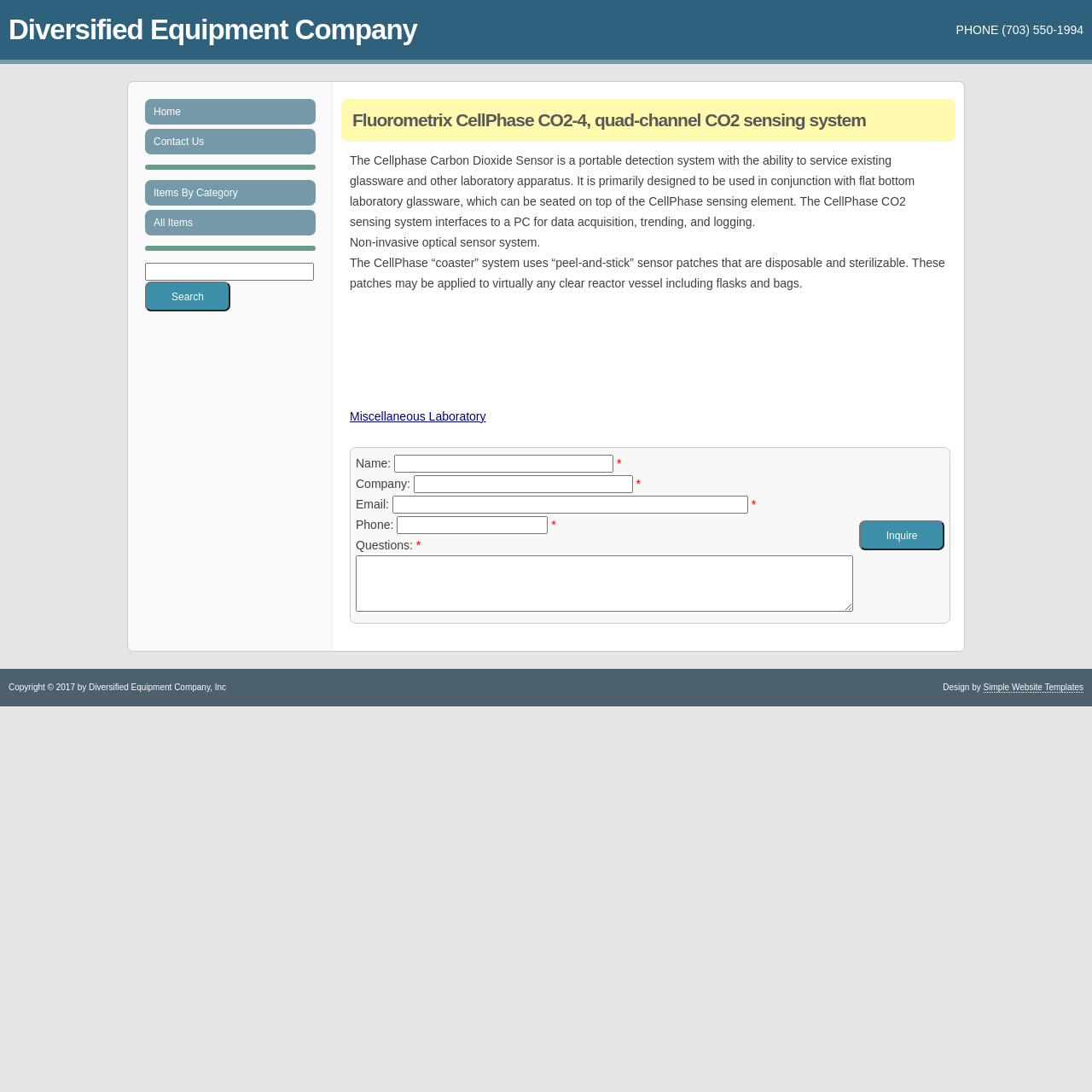Please find and report the primary heading text from the webpage.

Diversified Equipment Company